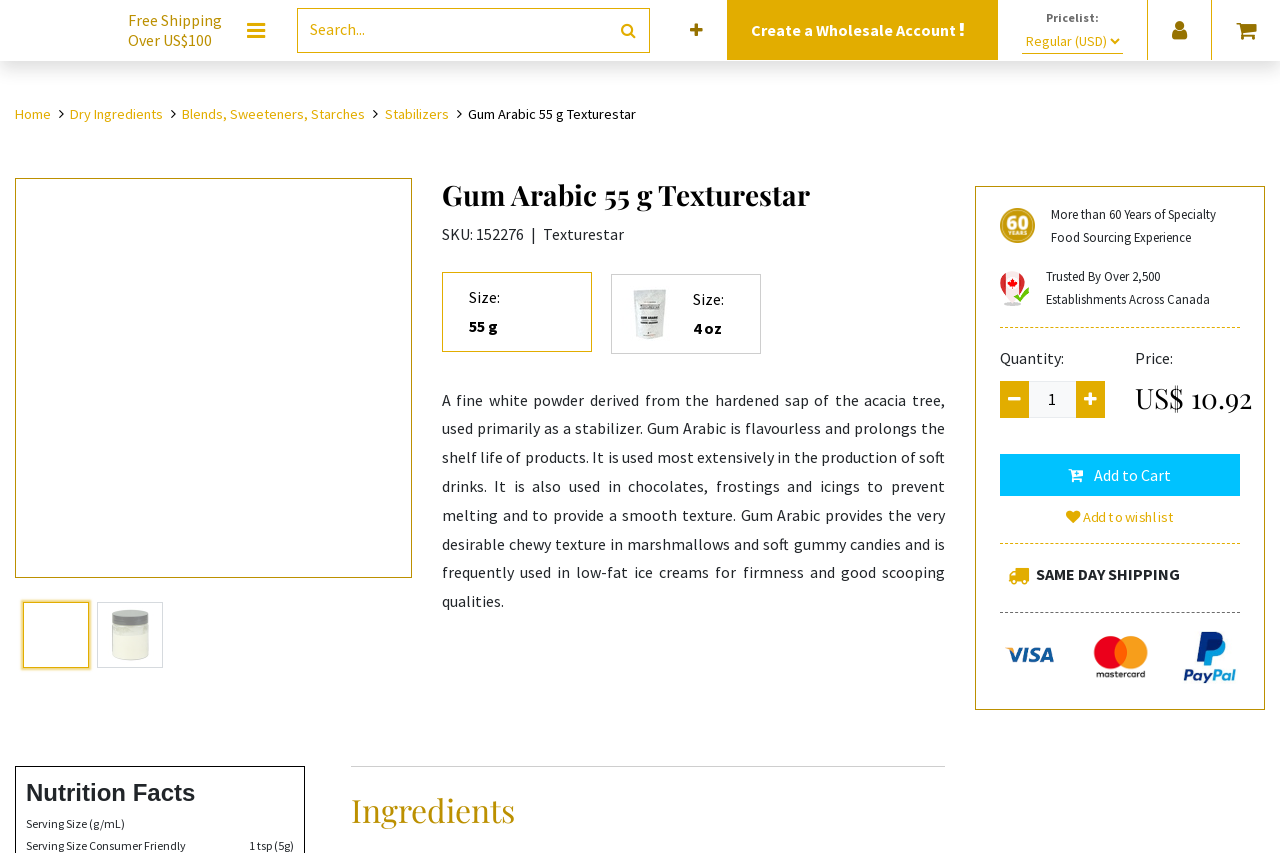Indicate the bounding box coordinates of the clickable region to achieve the following instruction: "Add to cart."

[0.781, 0.533, 0.969, 0.582]